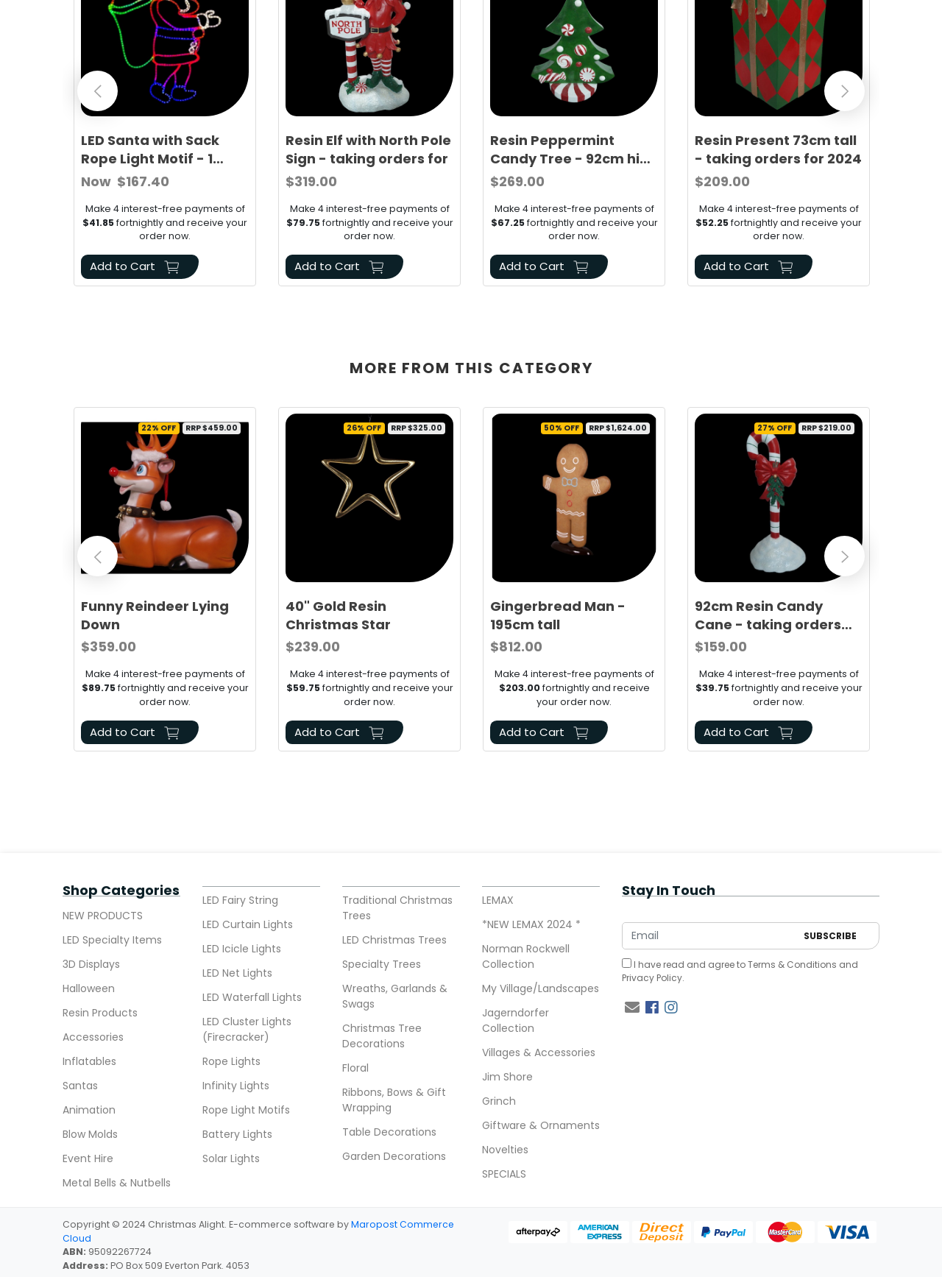Please determine the bounding box coordinates of the section I need to click to accomplish this instruction: "View Resin Elf with North Pole Sign details".

[0.303, 0.102, 0.481, 0.131]